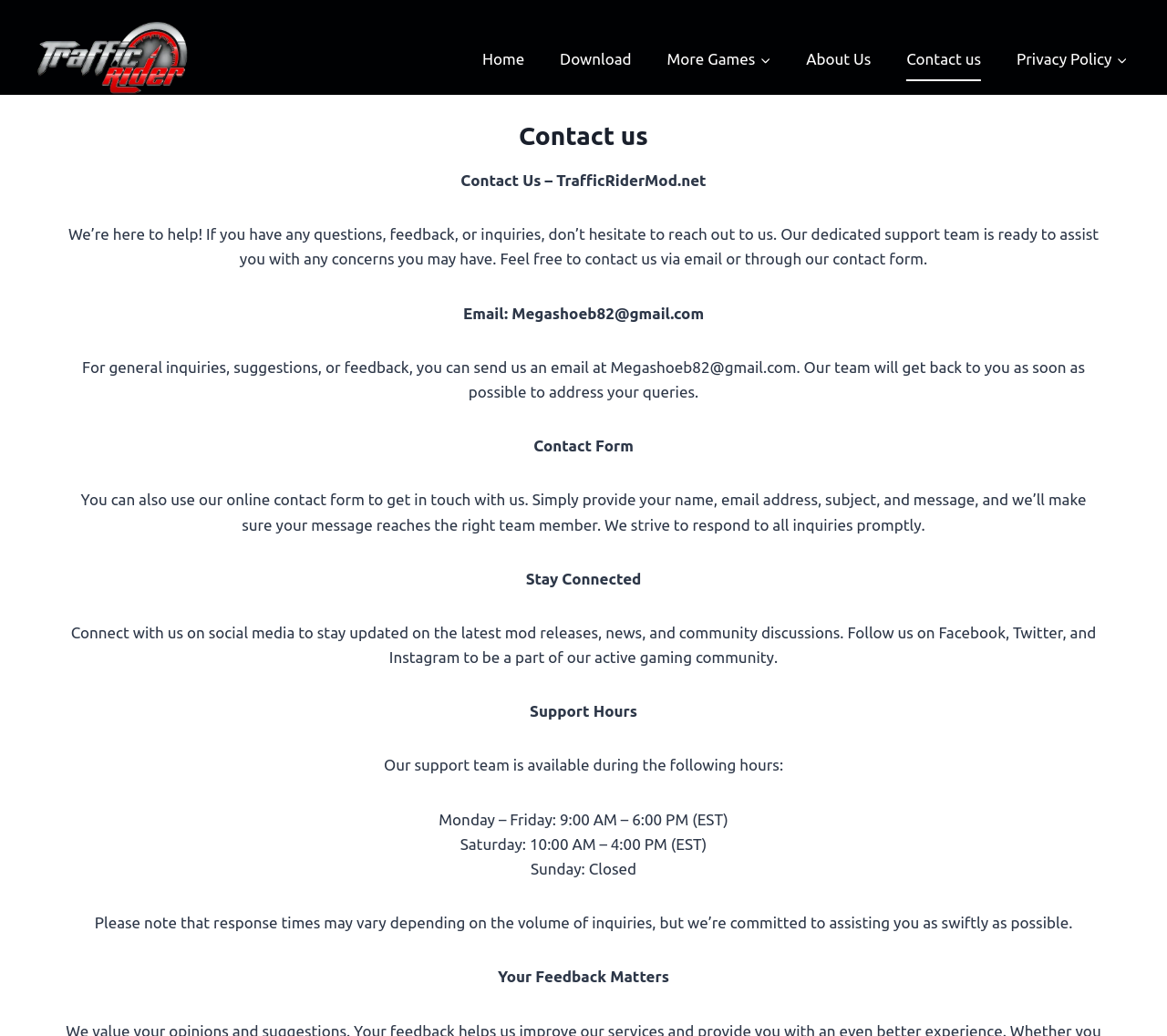Locate the bounding box coordinates of the clickable area needed to fulfill the instruction: "Click on About Us".

[0.676, 0.036, 0.762, 0.078]